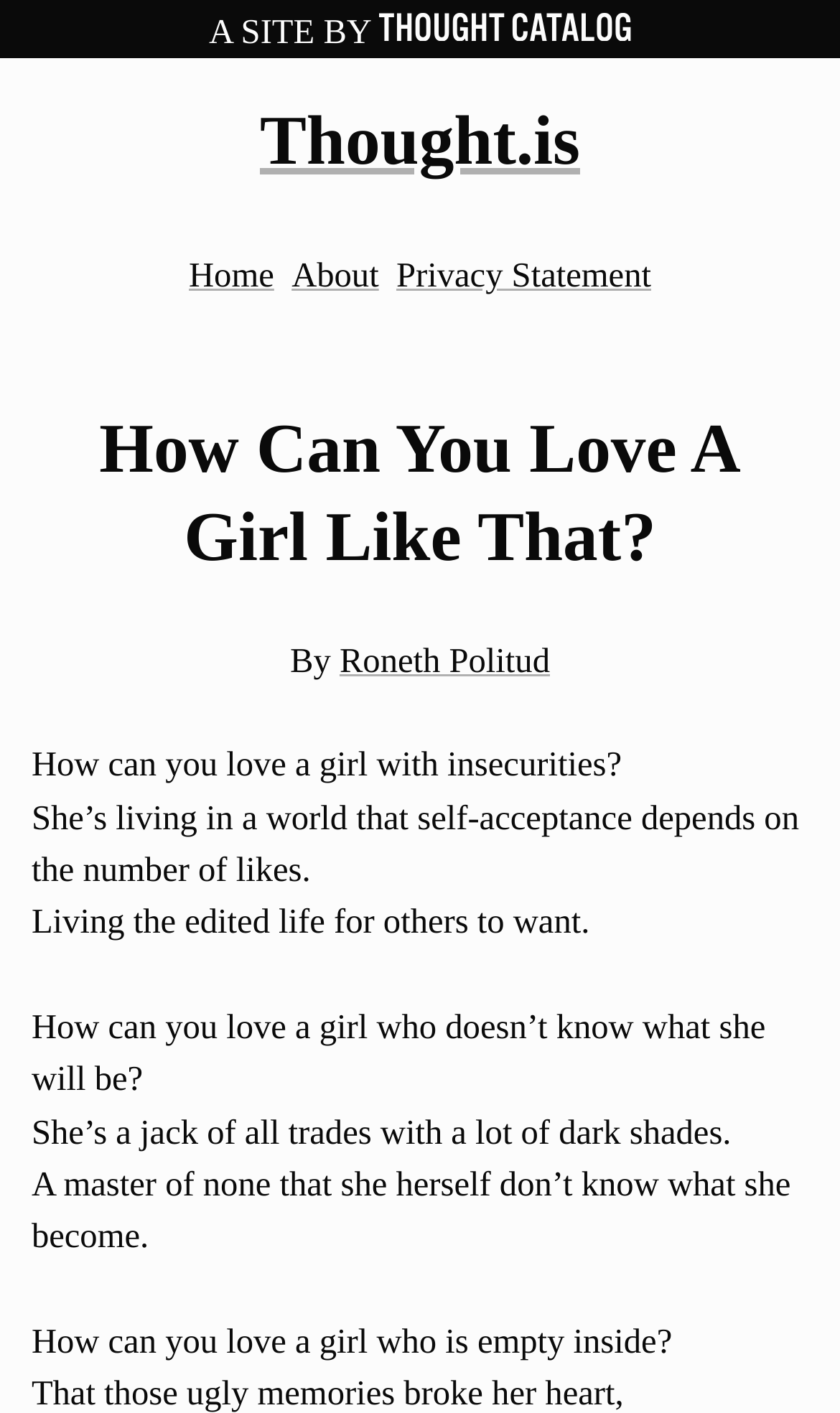Identify and provide the main heading of the webpage.

How Can You Love A Girl Like That?